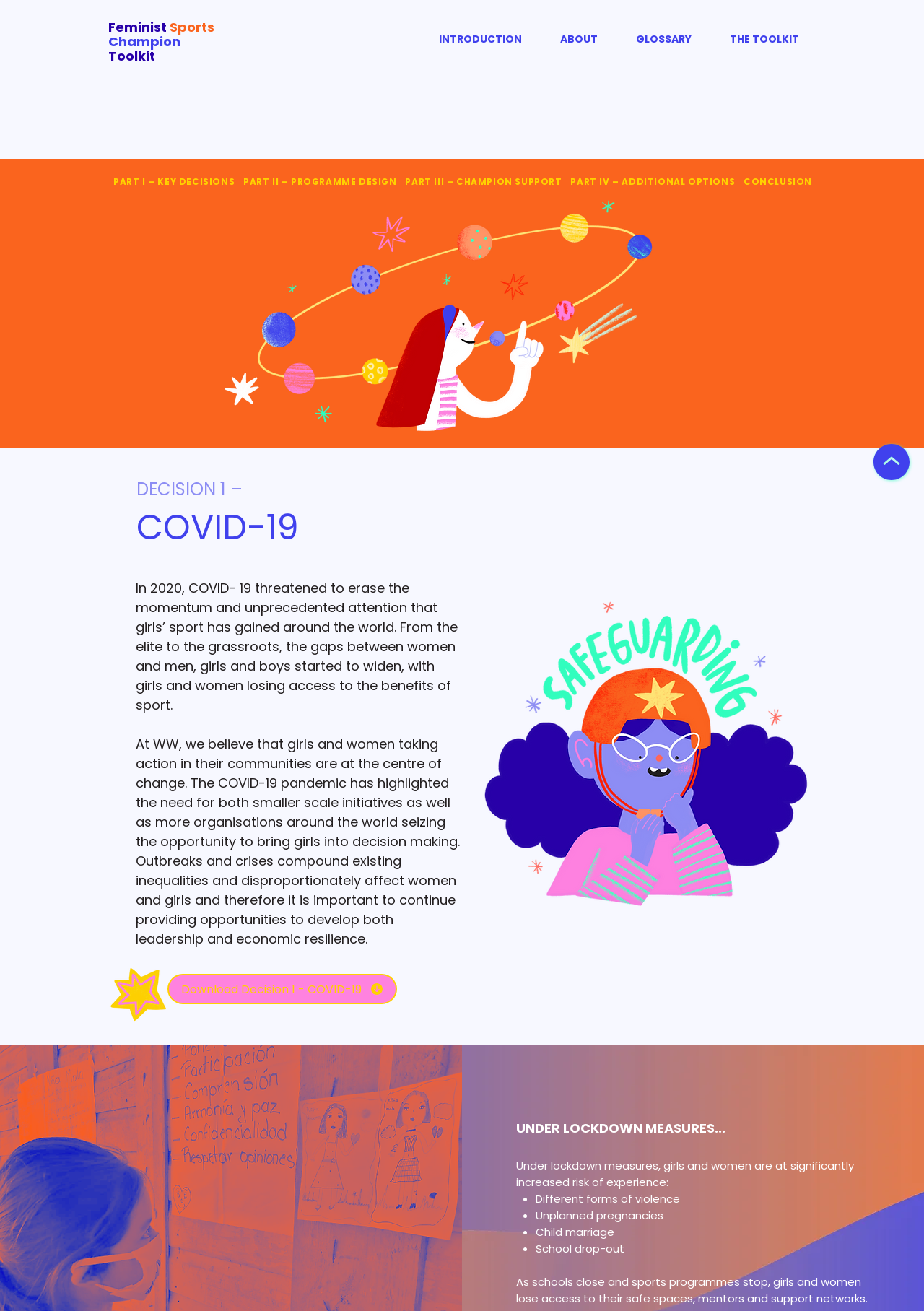Please answer the following question using a single word or phrase: 
What is the image above the 'DECISION 1 – COVID-19' heading?

WW_TOOLKIT_champions1_2.png